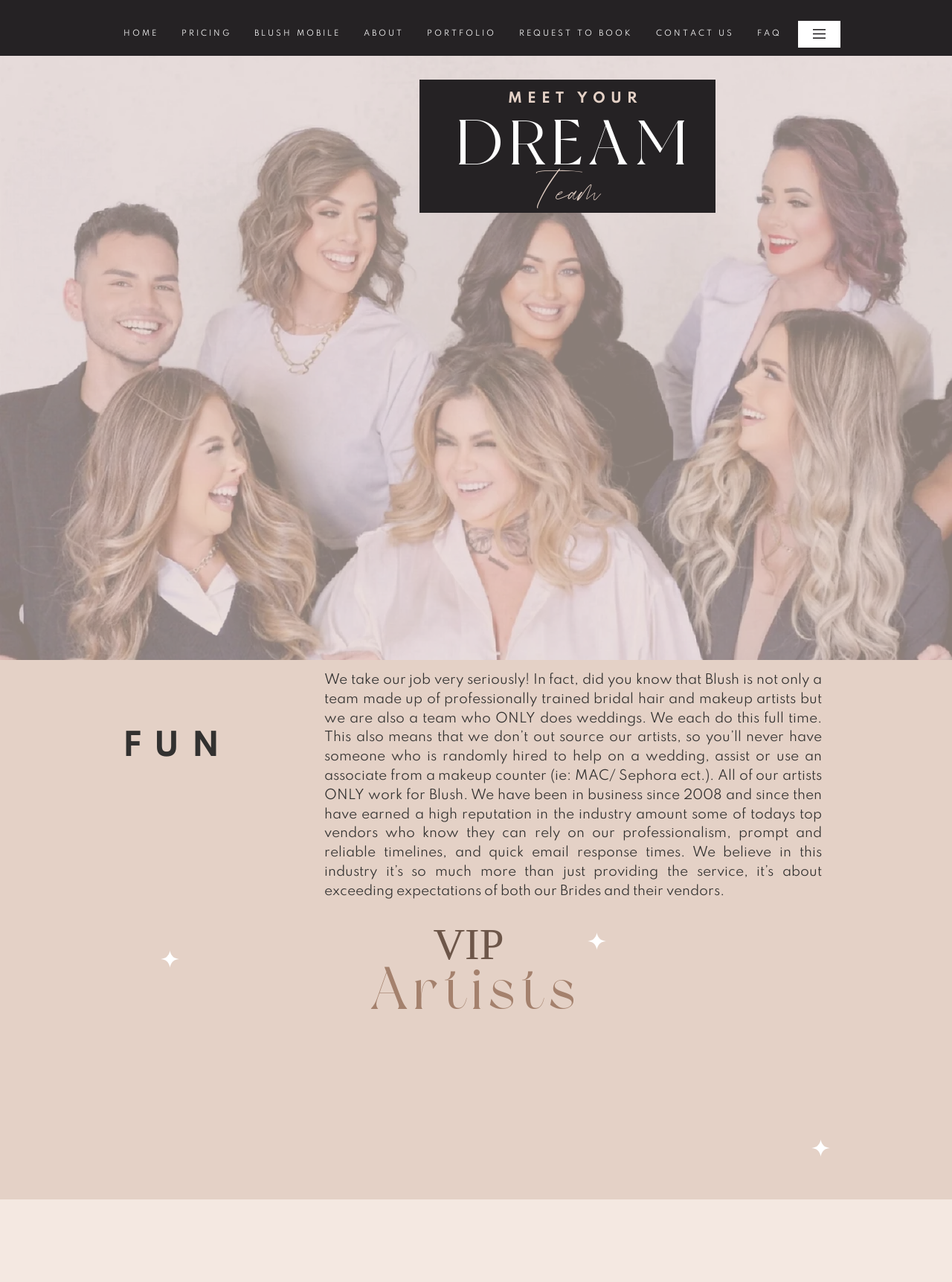Produce a meticulous description of the webpage.

This webpage is about Blush by M. Marie, specifically the "About" section. At the top, there is a navigation menu with 8 links: "HOME", "PRICING", "BLUSH MOBILE", "ABOUT", "PORTFOLIO", "REQUEST TO BOOK", "CONTACT US", and "FAQ". These links are positioned horizontally across the top of the page.

Below the navigation menu, there is a large image that takes up the entire width of the page and spans about 3/4 of the page's height.

The main content of the page is divided into sections. The first section has three headings: "MEET YOUR", "Team", and "DREAM". These headings are positioned in a triangular formation, with "MEET YOUR" at the top, "Team" to the right, and "DREAM" below "Team".

Below these headings, there is a block of text that describes the team's professionalism, experience, and reputation in the industry. This text is positioned in the middle of the page and spans about 2/3 of the page's width.

To the left of the text, there is a heading "FUN" and below it, another heading "FACT:". These headings are positioned vertically and are smaller than the previous headings.

At the bottom of the page, there are two more headings: "Artists" and "VIP". These headings are positioned horizontally and are smaller than the previous headings.

Finally, there is a link "Love It" positioned at the bottom of the page, near the center.